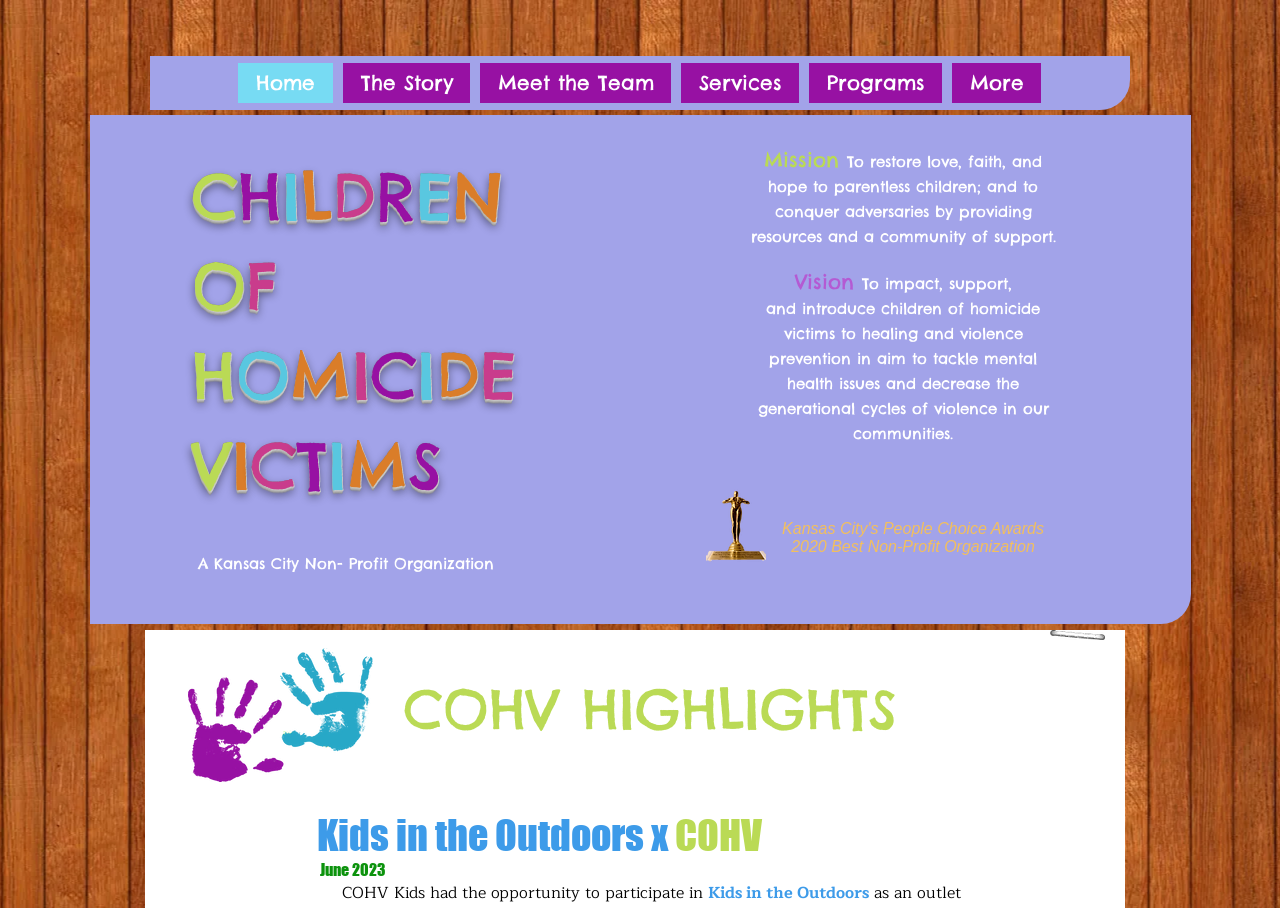Pinpoint the bounding box coordinates of the clickable area necessary to execute the following instruction: "Visit the Kids in the Outdoors webpage". The coordinates should be given as four float numbers between 0 and 1, namely [left, top, right, bottom].

[0.553, 0.969, 0.679, 0.998]